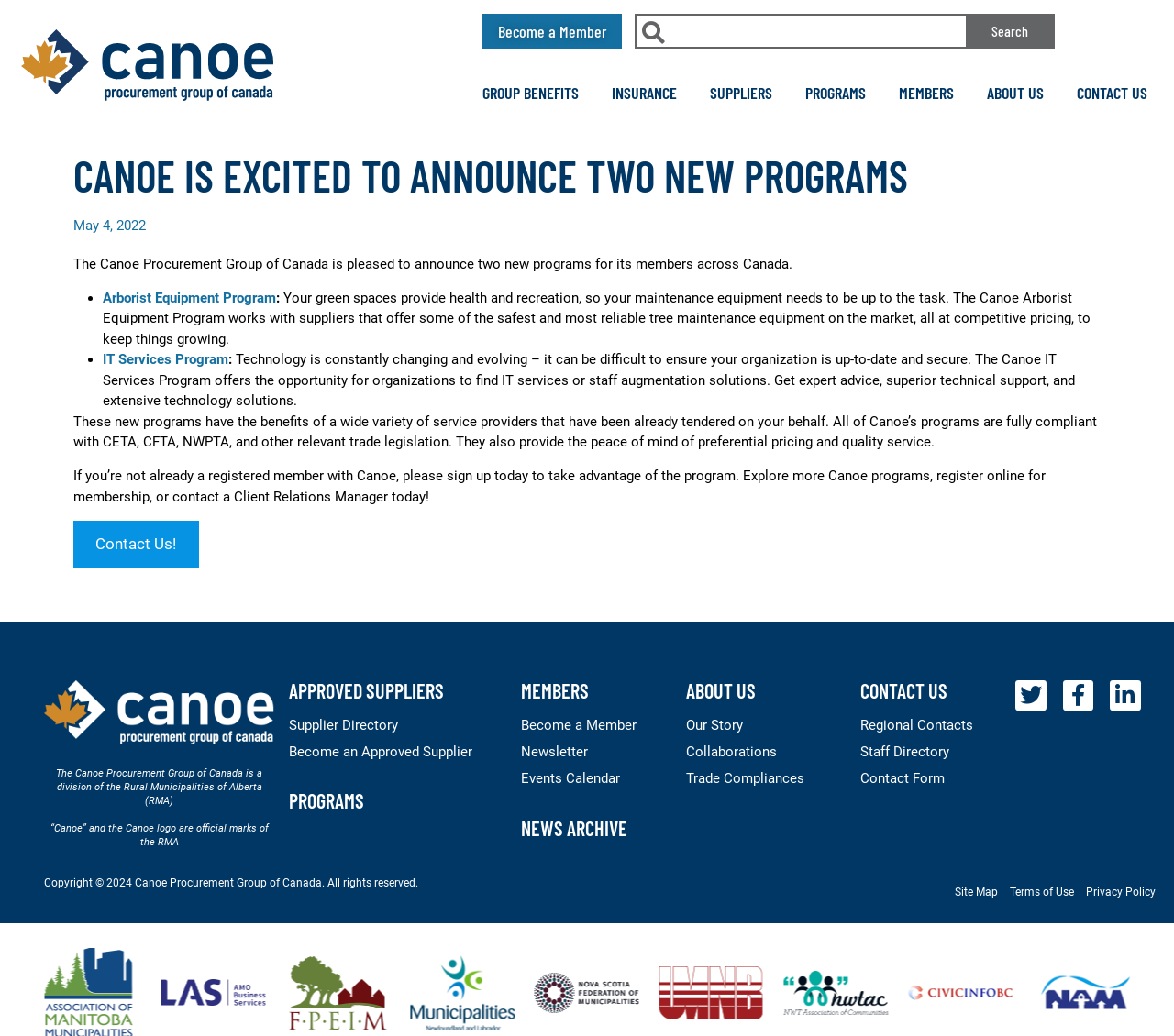Can you find the bounding box coordinates for the element to click on to achieve the instruction: "Search for something"?

[0.541, 0.013, 0.898, 0.047]